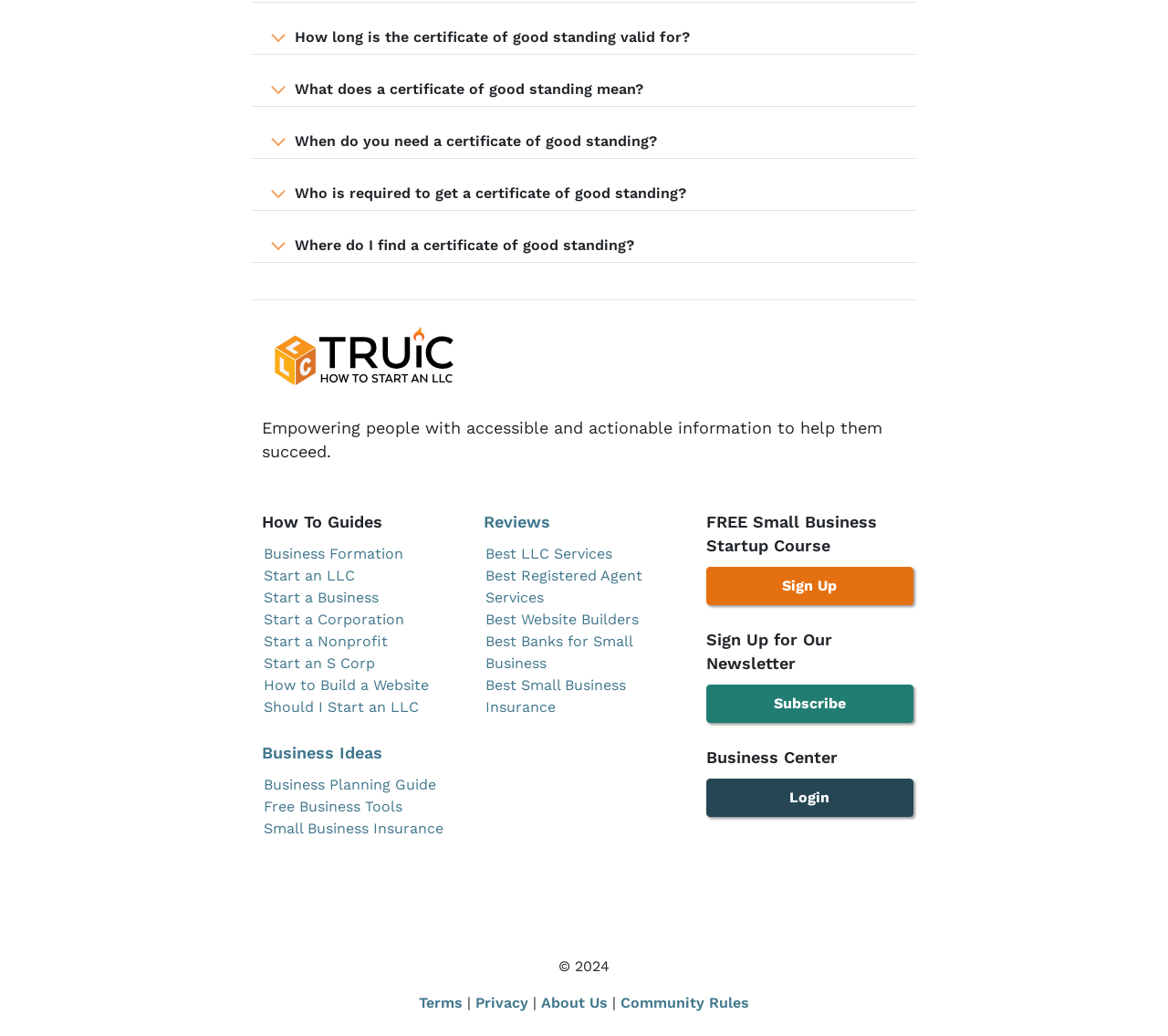Please pinpoint the bounding box coordinates for the region I should click to adhere to this instruction: "Visit 'Business Formation'".

[0.226, 0.526, 0.345, 0.542]